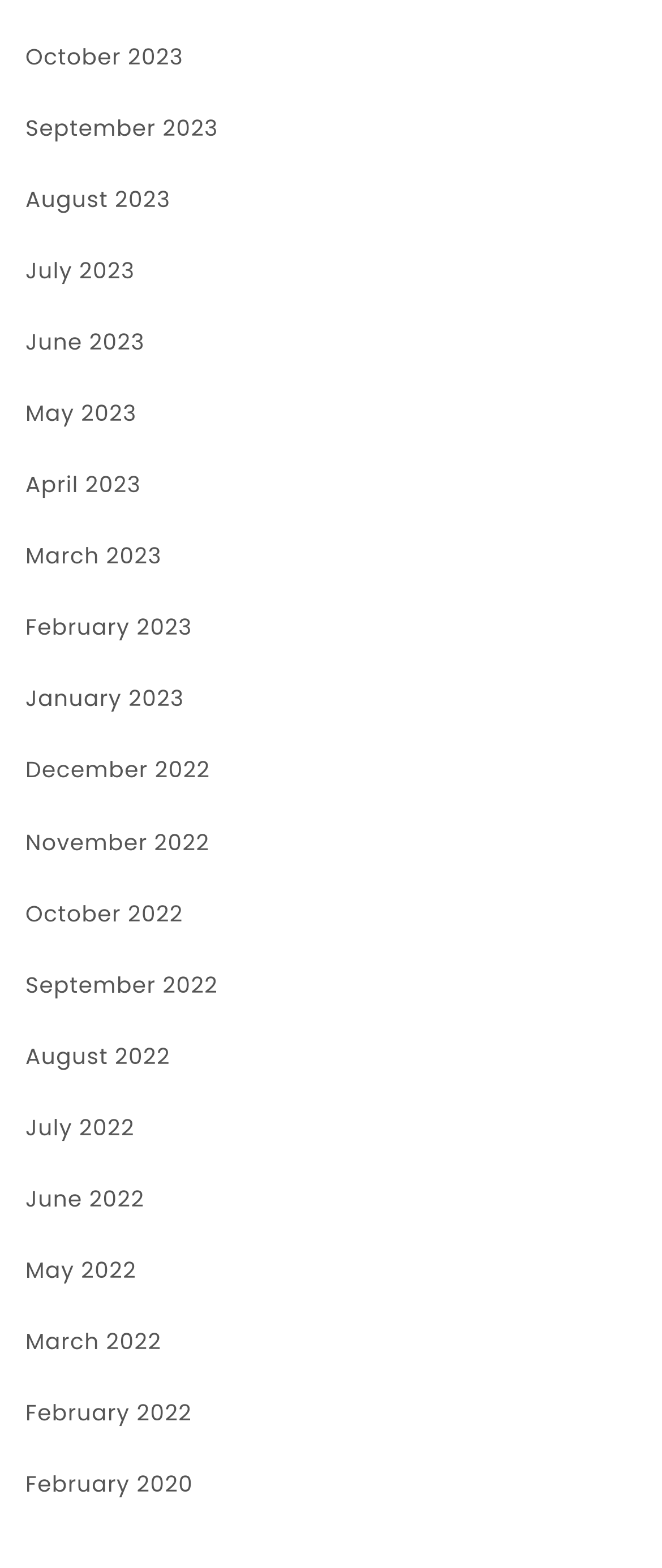Identify the bounding box coordinates of the element that should be clicked to fulfill this task: "View February 2020". The coordinates should be provided as four float numbers between 0 and 1, i.e., [left, top, right, bottom].

[0.038, 0.959, 0.292, 0.983]